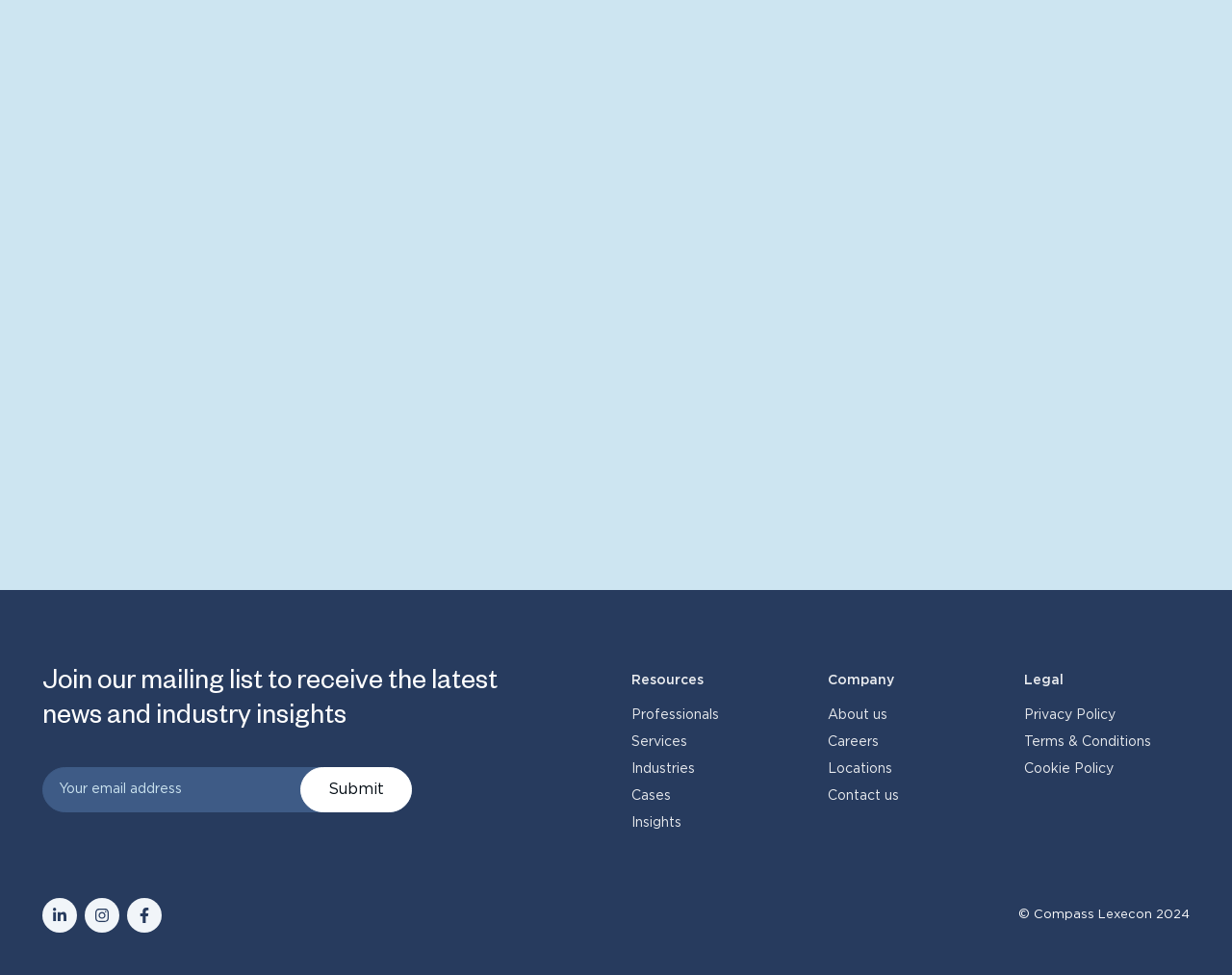By analyzing the image, answer the following question with a detailed response: What is the topic of the first article?

I looked at the heading element of the first article, and it says 'Compass Lexecon Client Express Scripts Defeats Motion for Class Certification', so the topic is related to Express Scripts.